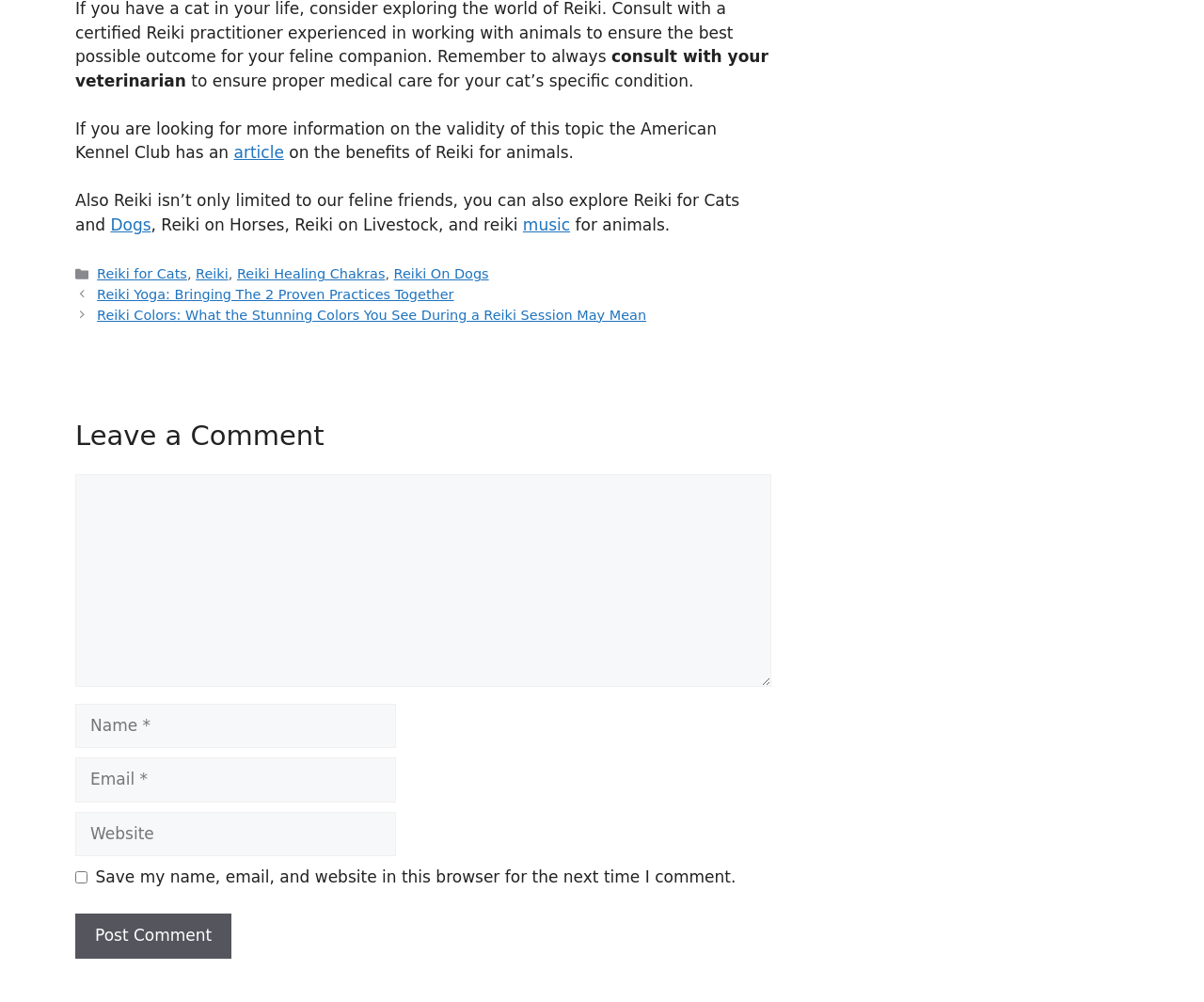Pinpoint the bounding box coordinates of the clickable element to carry out the following instruction: "click the Post Comment button."

[0.062, 0.912, 0.192, 0.956]